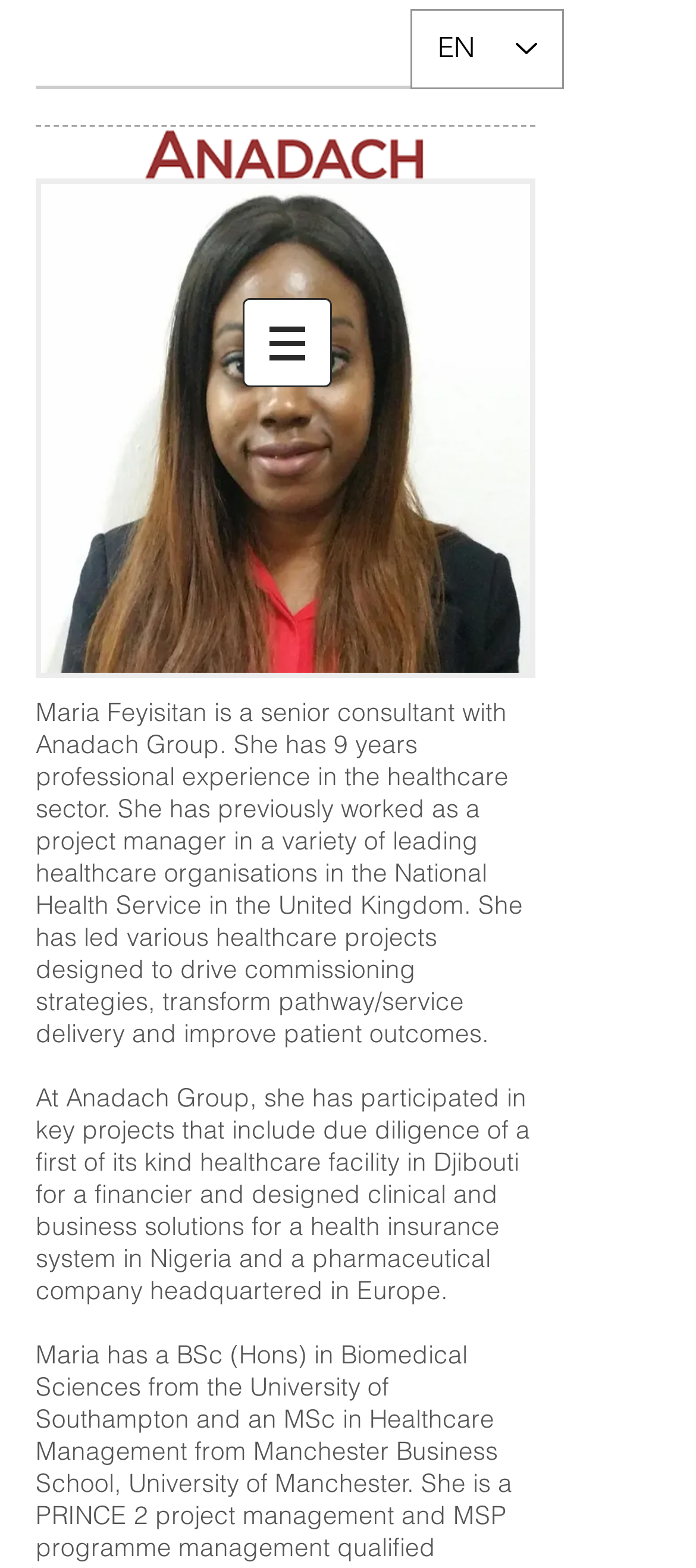Use one word or a short phrase to answer the question provided: 
How many years of experience does Maria Feyisitan have?

9 years